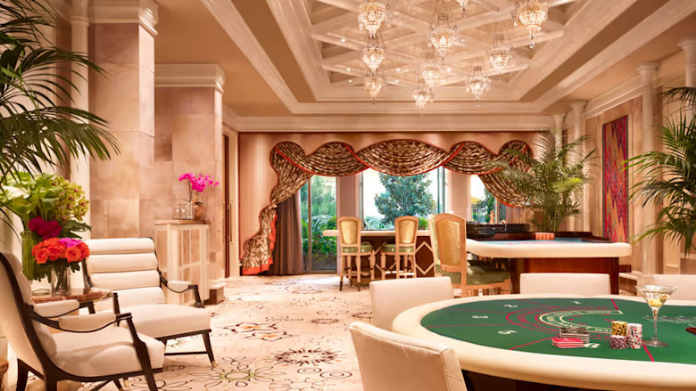Paint a vivid picture with your words by describing the image in detail.

The image depicts an elegantly designed gaming room within a luxurious setting, showcasing a stylish poker table adorned with colorful chips and a cocktail, inviting players to indulge in a high-stakes game. Plush, upholstered chairs surround the table, complementing the opulent decor. The room is illuminated by intricate chandeliers hanging from a beautifully coffered ceiling, casting a warm glow that enhances the rich textures and colors of the furnishings. Large, draped windows offer a glimpse of a serene outdoor area filled with lush greenery, seamlessly blending indoor luxury with the natural beauty outside. Decorative elements, including potted plants and vibrant floral arrangements, add refreshing touches to the sophisticated atmosphere of this exclusive gambling space.